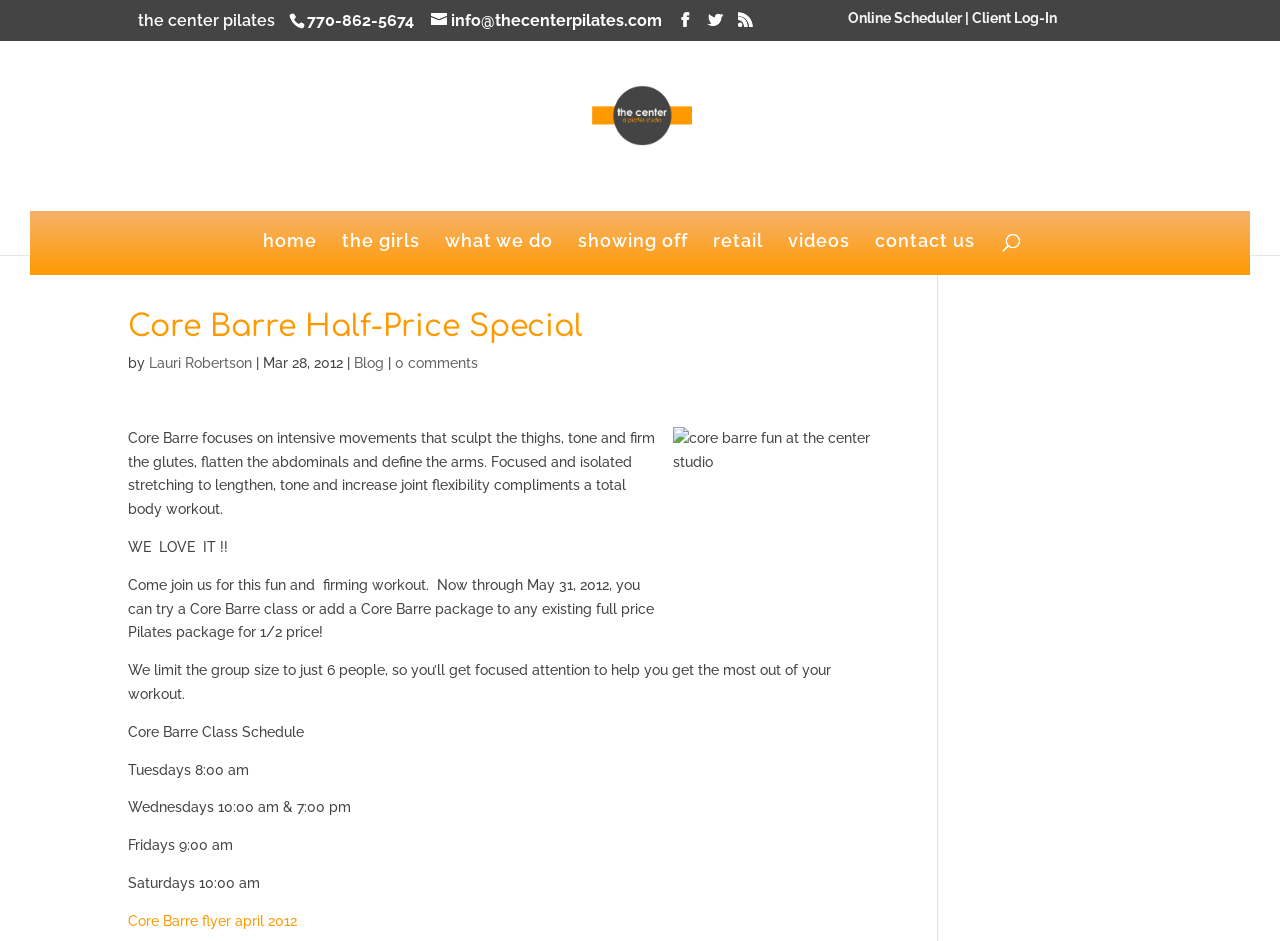Can you look at the image and give a comprehensive answer to the question:
What is the special offer for Core Barre classes until May 31, 2012?

The special offer for Core Barre classes can be found in the paragraph that describes the offer. It says 'Now through May 31, 2012, you can try a Core Barre class or add a Core Barre package to any existing full price Pilates package for 1/2 price!' This indicates that the special offer is to try a Core Barre class or add a Core Barre package at half price until May 31, 2012.